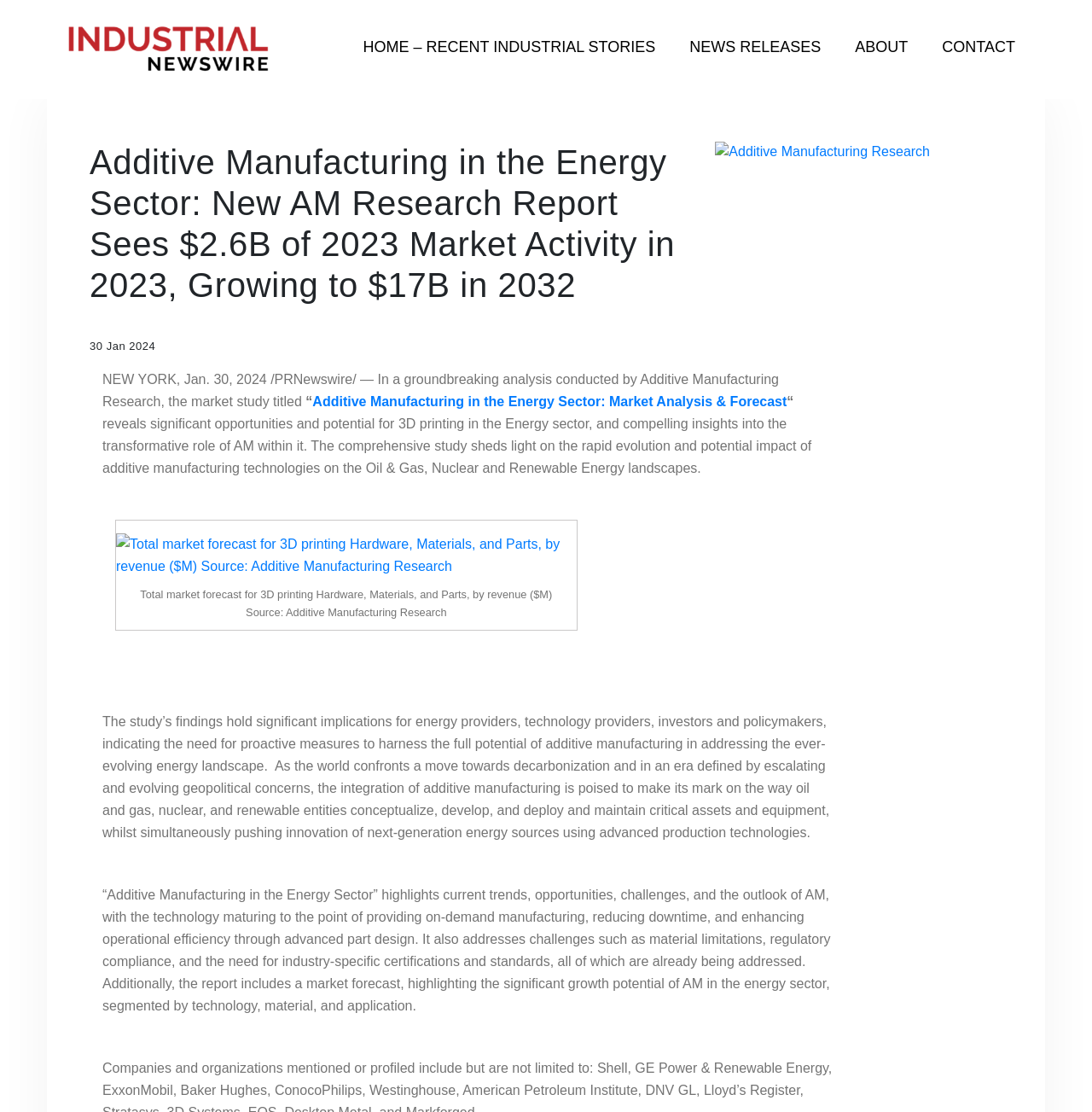Can you determine the main header of this webpage?

Additive Manufacturing in the Energy Sector: New AM Research Report Sees $2.6B of 2023 Market Activity in 2023, Growing to $17B in 2032